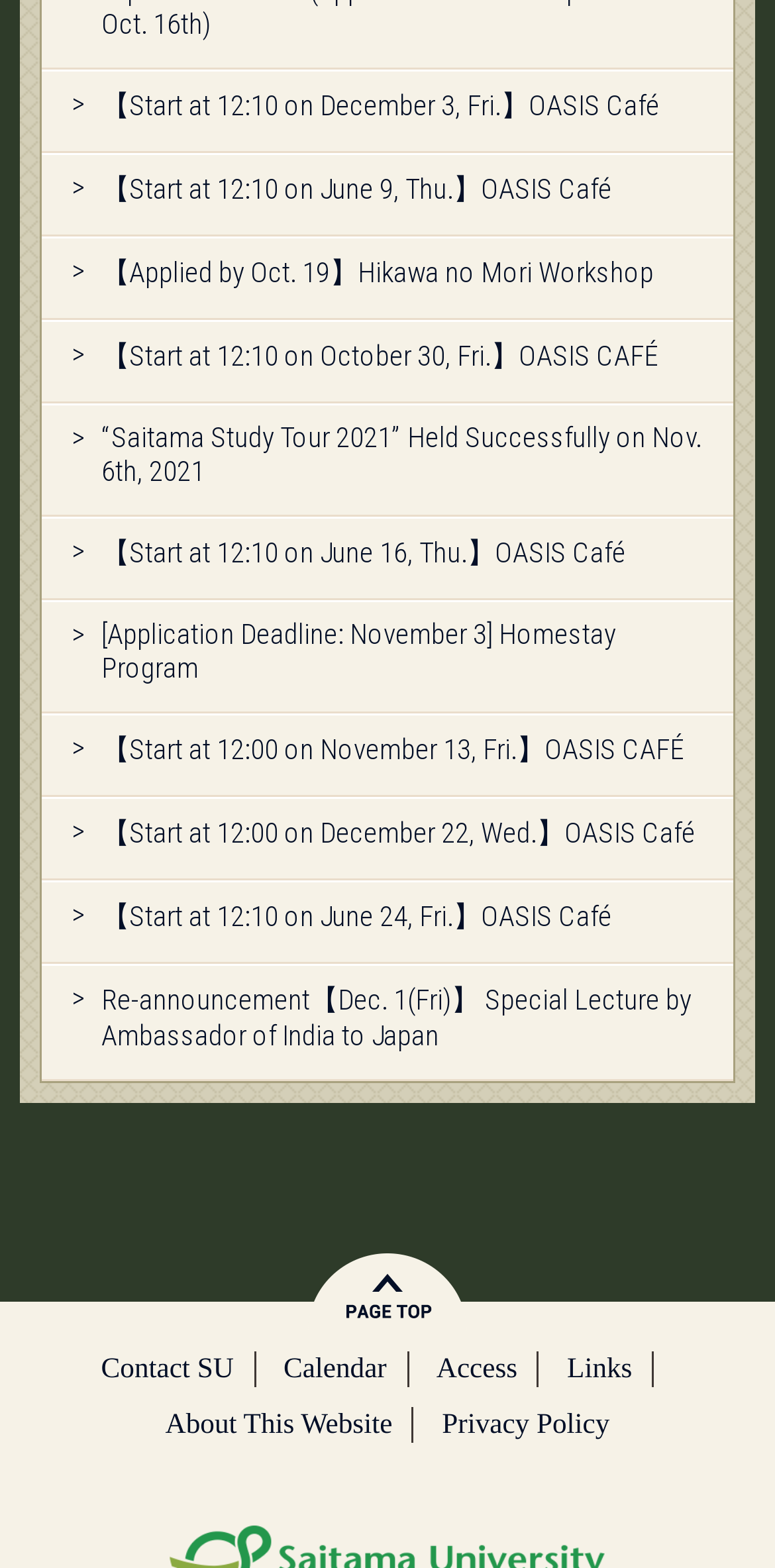Please respond to the question with a concise word or phrase:
What is the name of the café mentioned multiple times?

OASIS Café